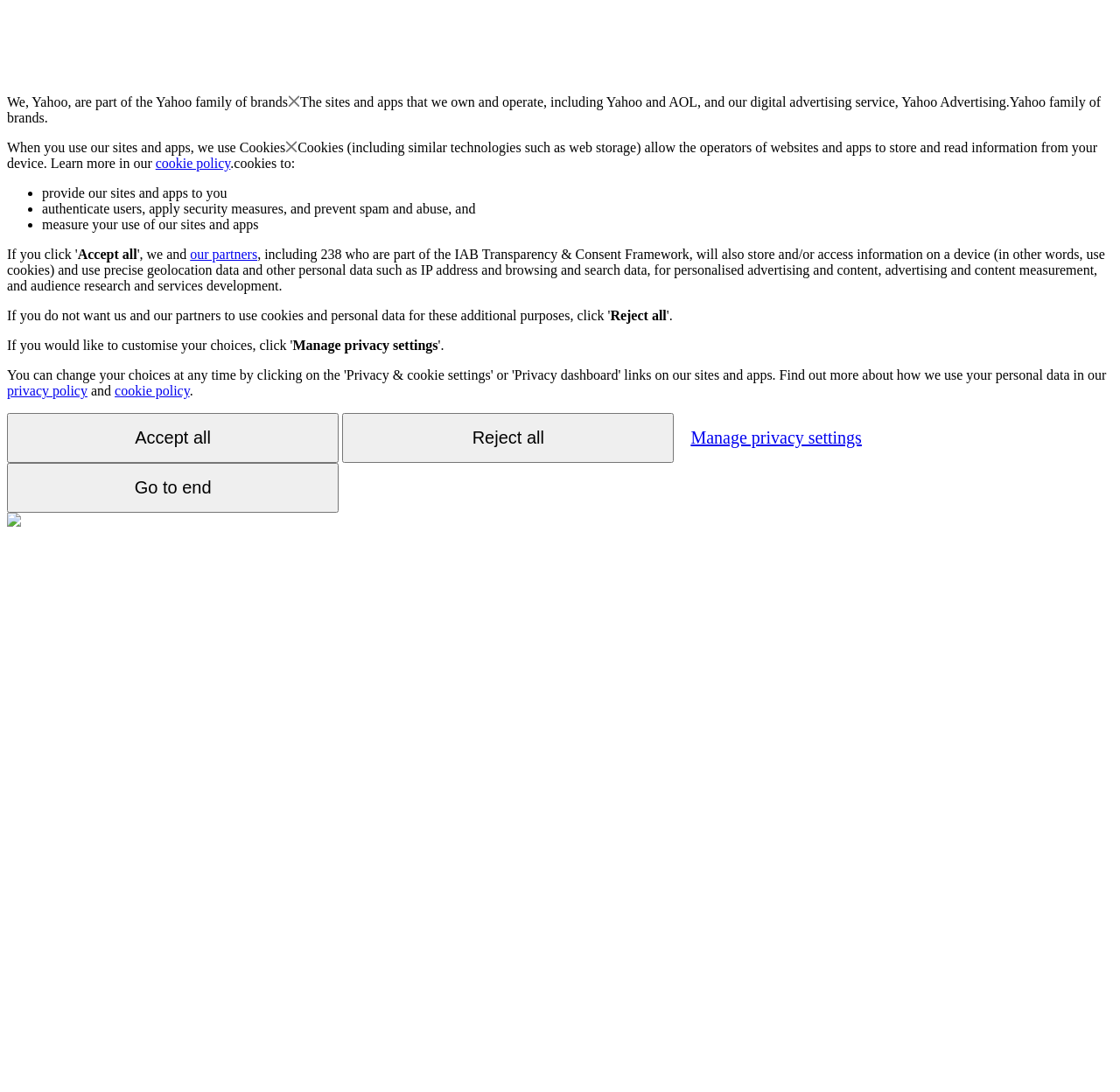What is the purpose of using cookies?
Please answer the question with a detailed response using the information from the screenshot.

The webpage explains that cookies are used to provide sites and apps to users, authenticate users, apply security measures, and prevent spam and abuse, among other purposes.